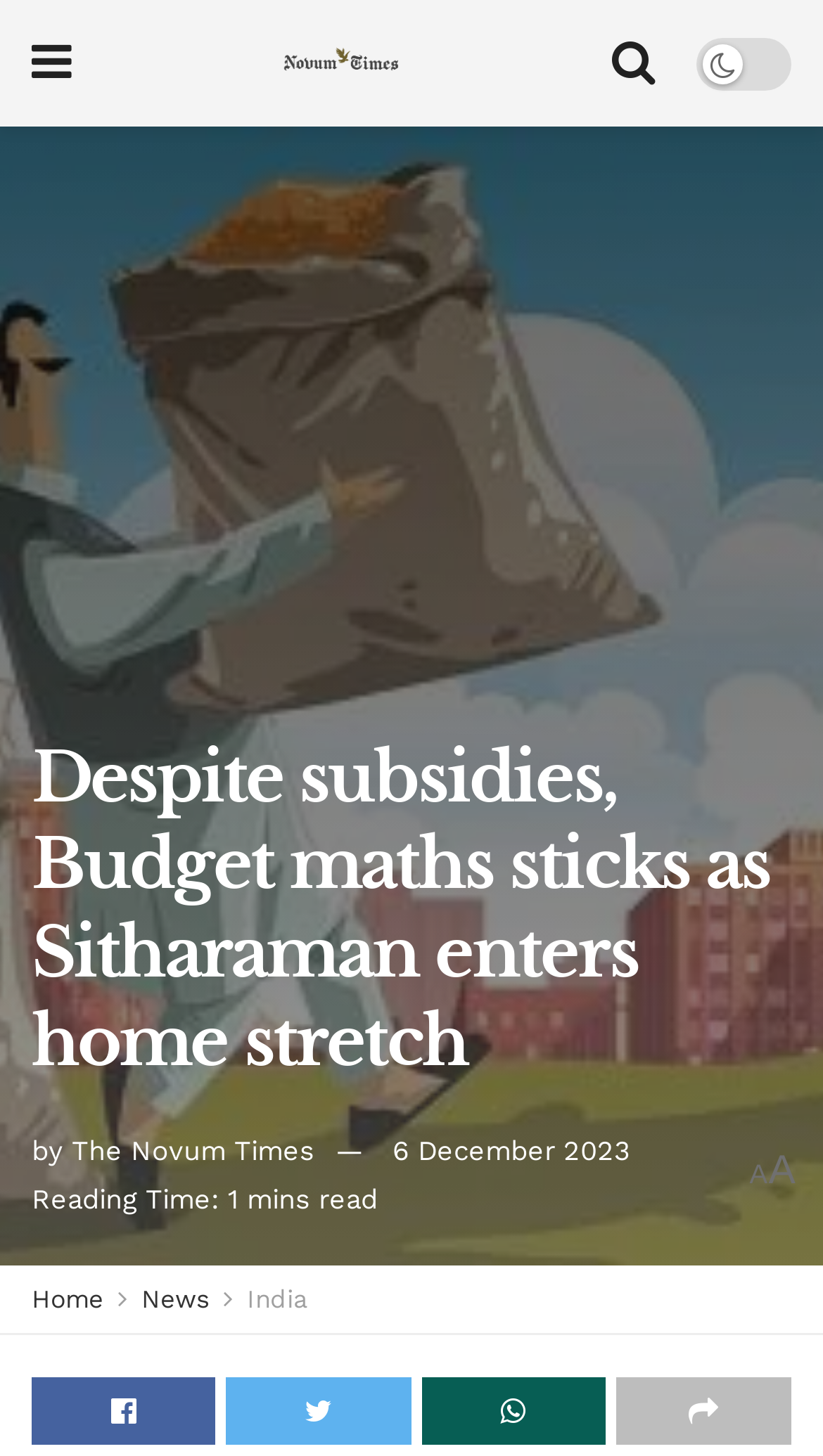Highlight the bounding box coordinates of the region I should click on to meet the following instruction: "Read news".

[0.172, 0.882, 0.254, 0.902]